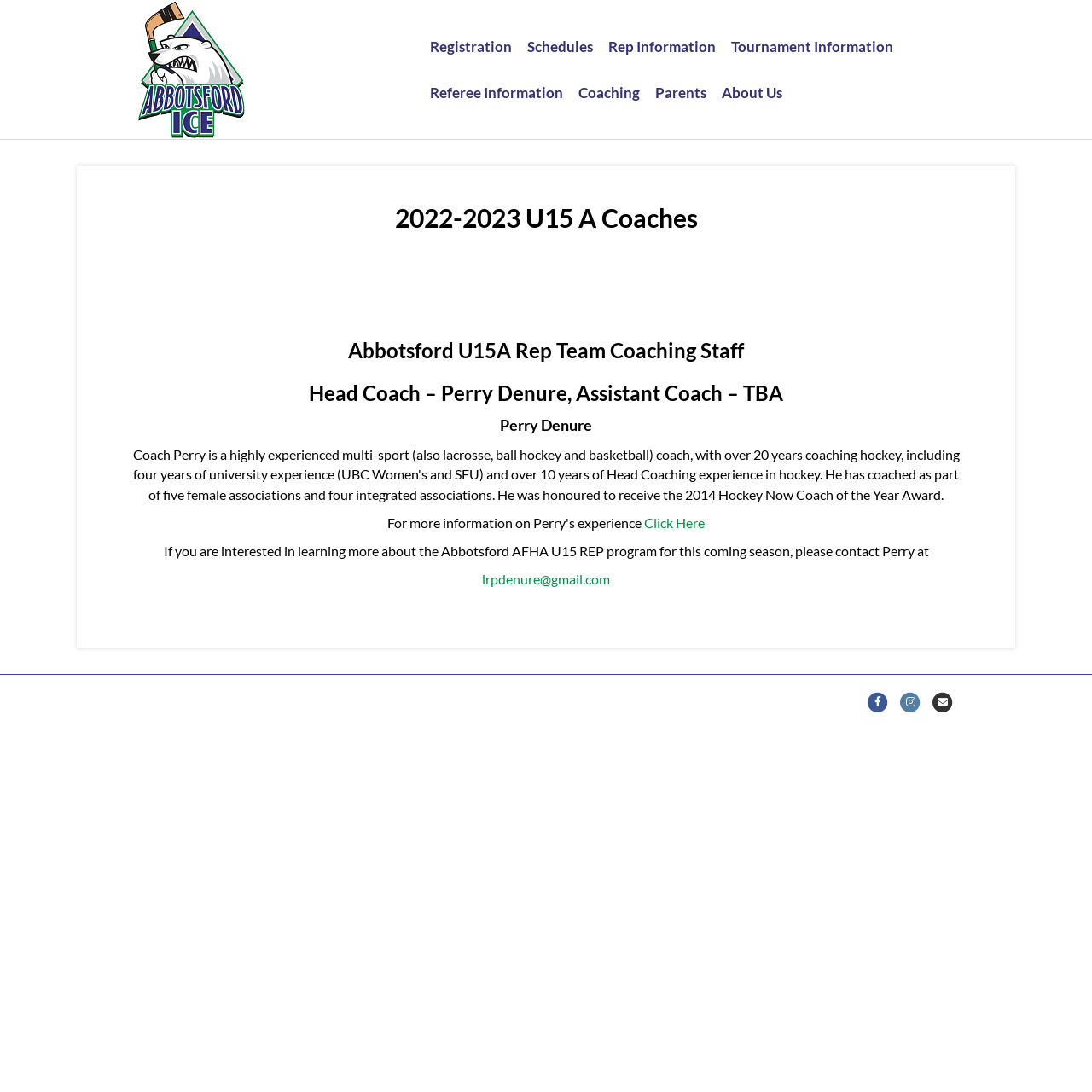Can you show the bounding box coordinates of the region to click on to complete the task described in the instruction: "Contact Perry at his email"?

[0.441, 0.523, 0.559, 0.538]